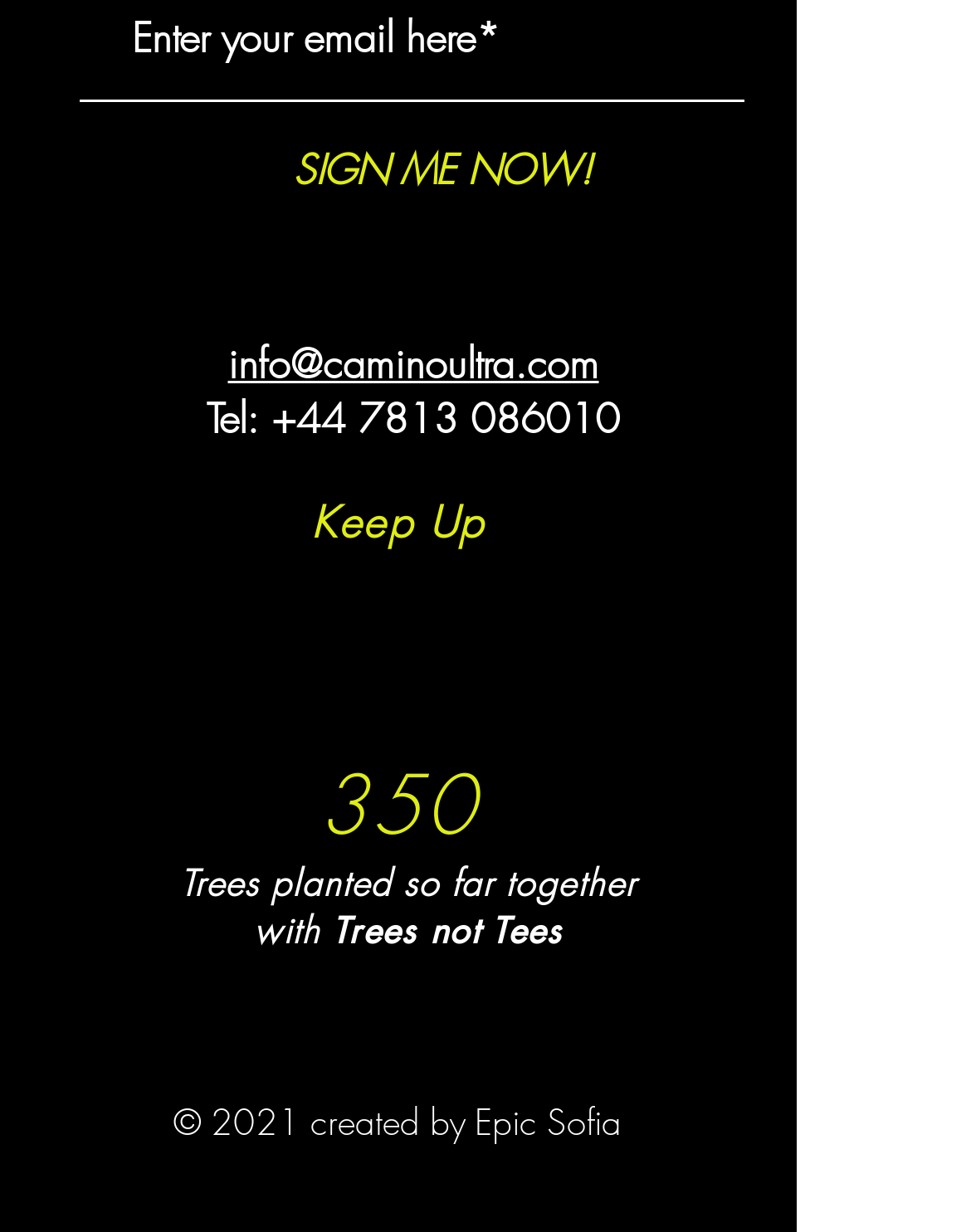What is the phone number?
Give a one-word or short-phrase answer derived from the screenshot.

+44 7813 086010